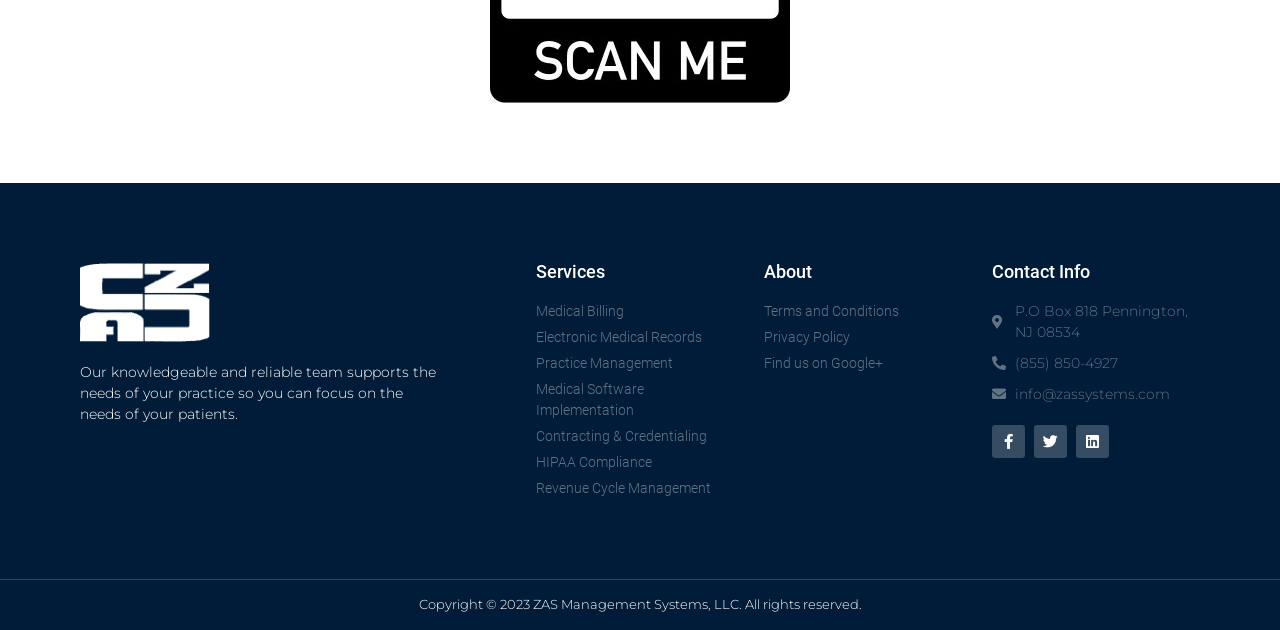Locate the coordinates of the bounding box for the clickable region that fulfills this instruction: "Click Medical Billing".

[0.419, 0.477, 0.581, 0.511]